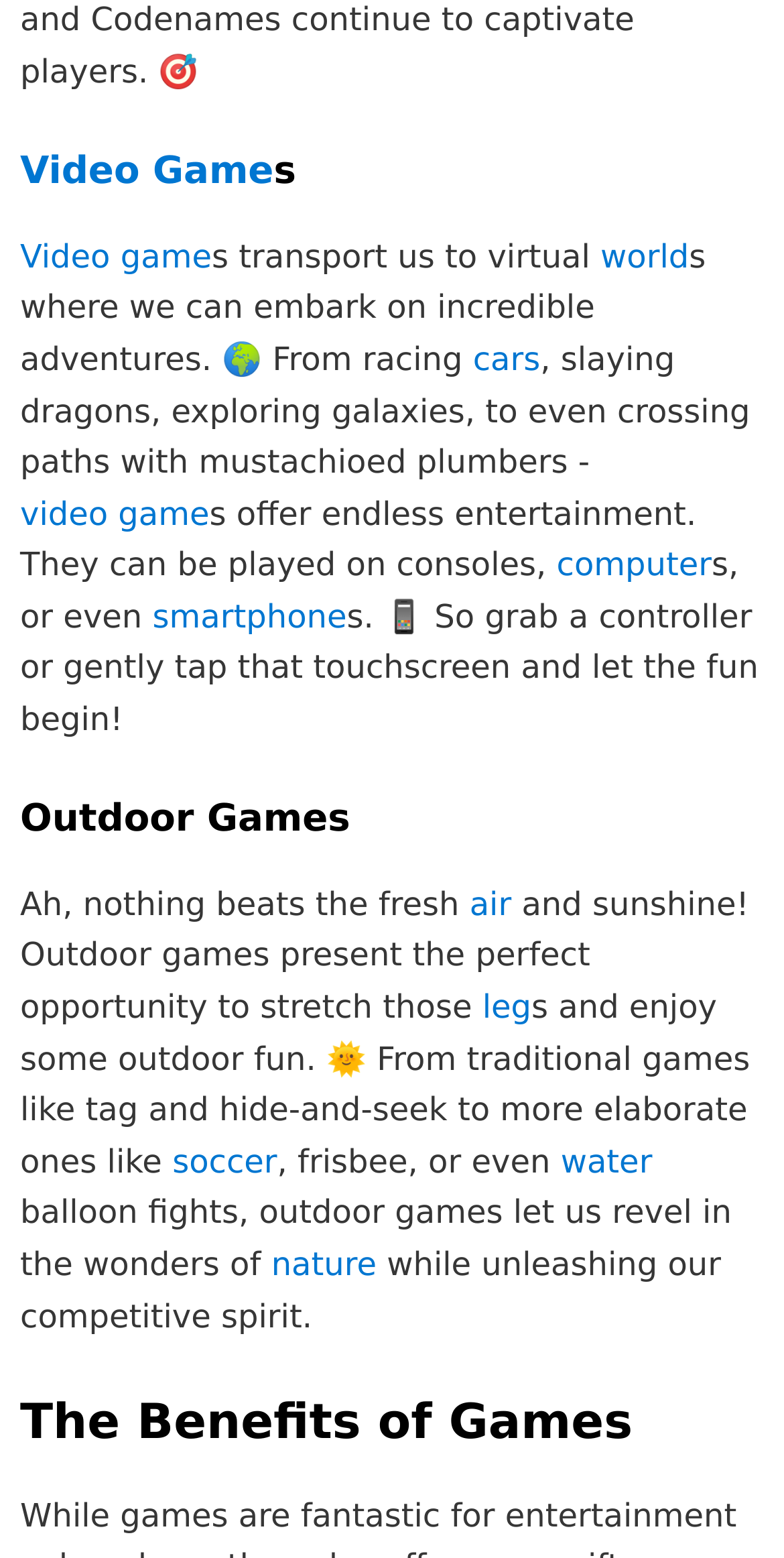Reply to the question with a single word or phrase:
What is the benefit of outdoor games mentioned on the webpage?

stretching legs